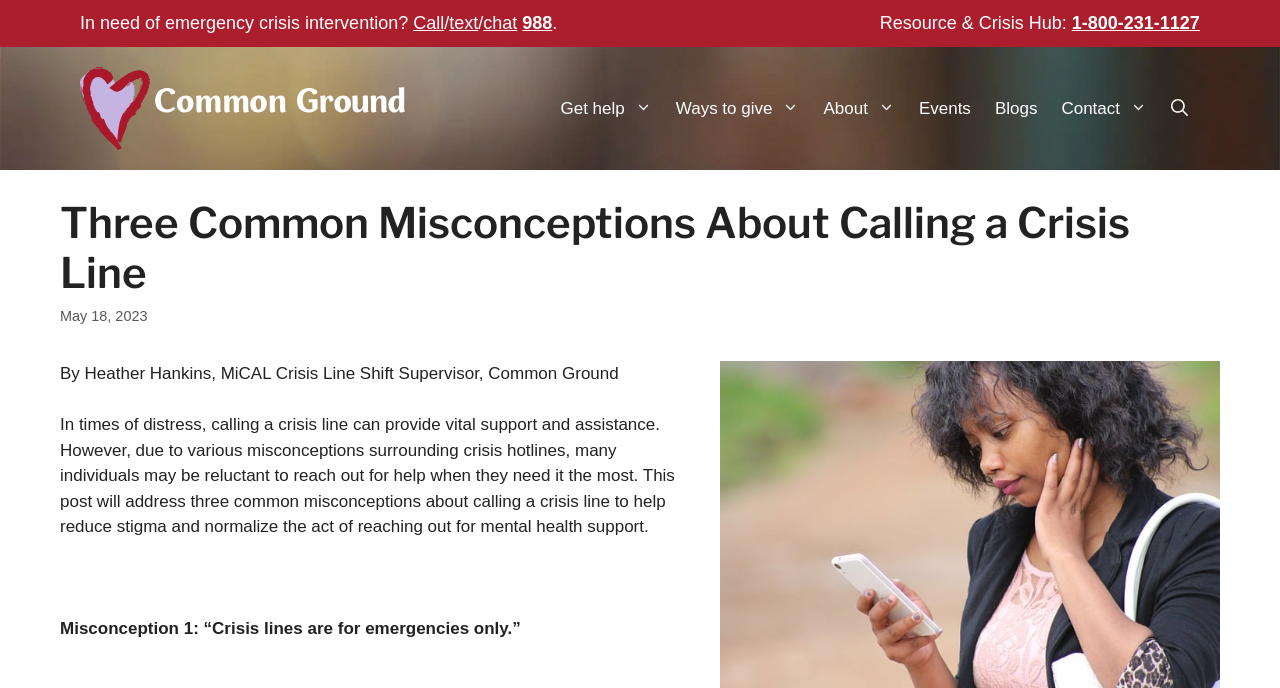Determine the bounding box coordinates of the section I need to click to execute the following instruction: "Call for emergency crisis intervention". Provide the coordinates as four float numbers between 0 and 1, i.e., [left, top, right, bottom].

[0.323, 0.019, 0.347, 0.048]